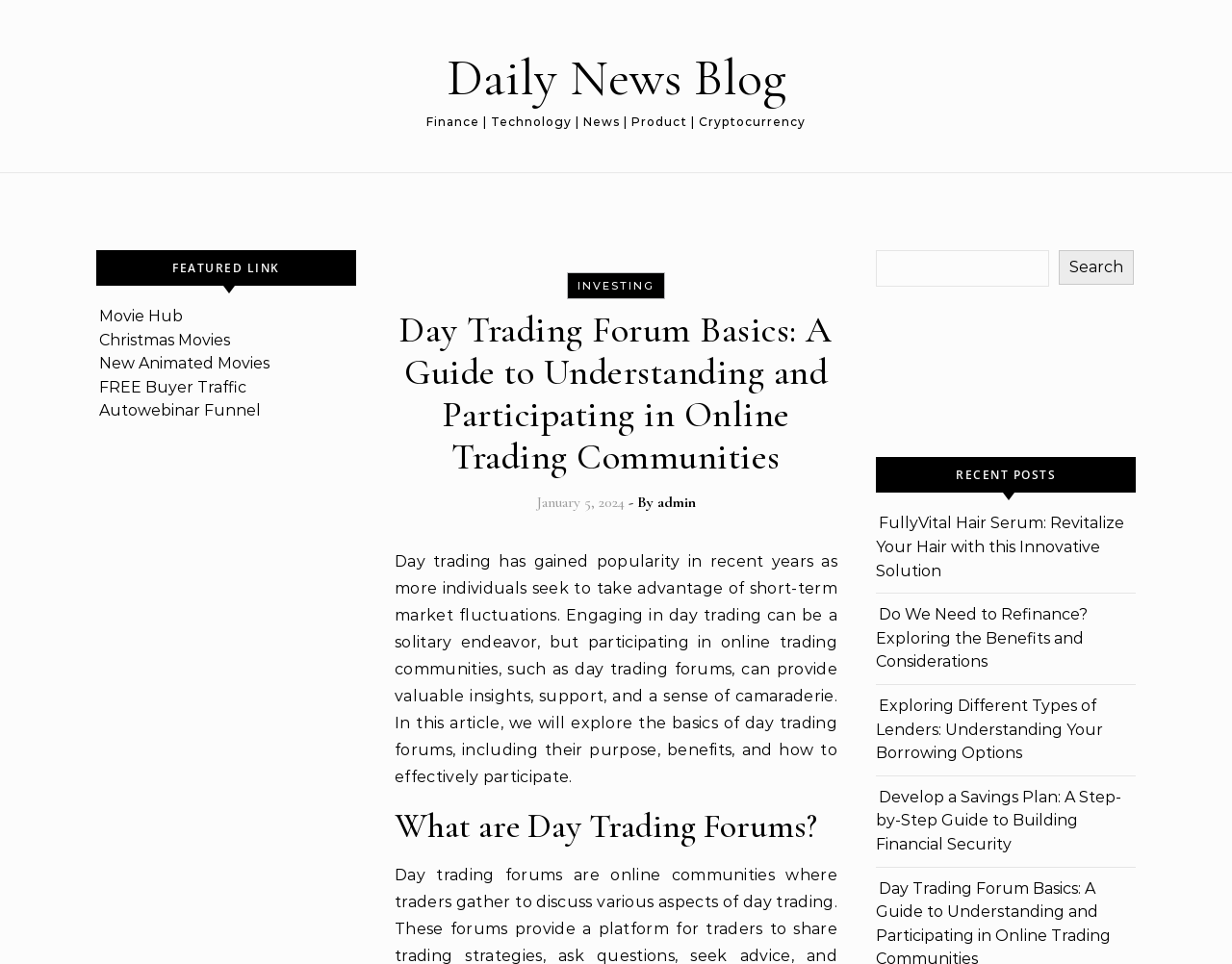Please indicate the bounding box coordinates for the clickable area to complete the following task: "Check out the link to Movie Hub". The coordinates should be specified as four float numbers between 0 and 1, i.e., [left, top, right, bottom].

[0.08, 0.318, 0.148, 0.337]